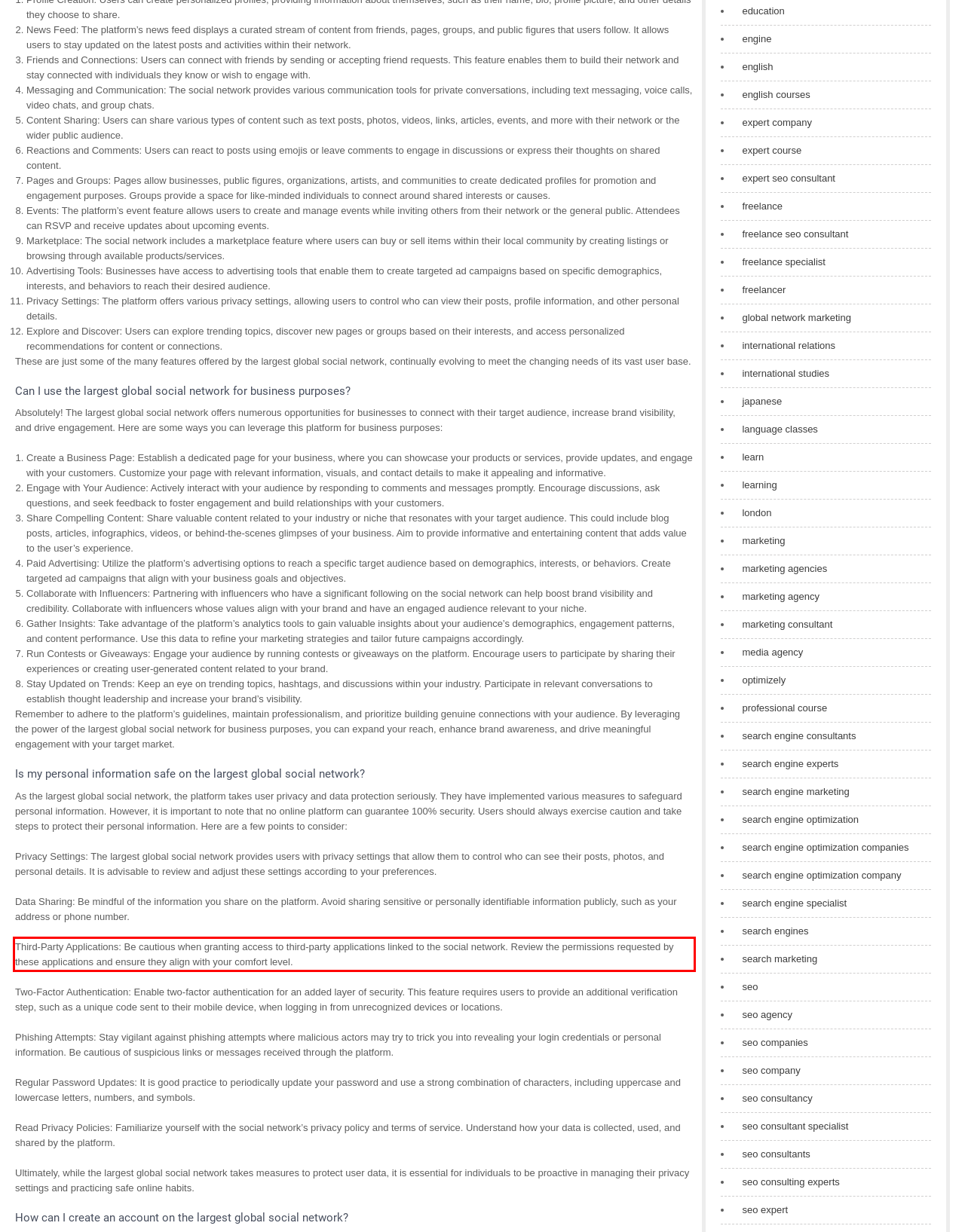Please identify and extract the text from the UI element that is surrounded by a red bounding box in the provided webpage screenshot.

Third-Party Applications: Be cautious when granting access to third-party applications linked to the social network. Review the permissions requested by these applications and ensure they align with your comfort level.